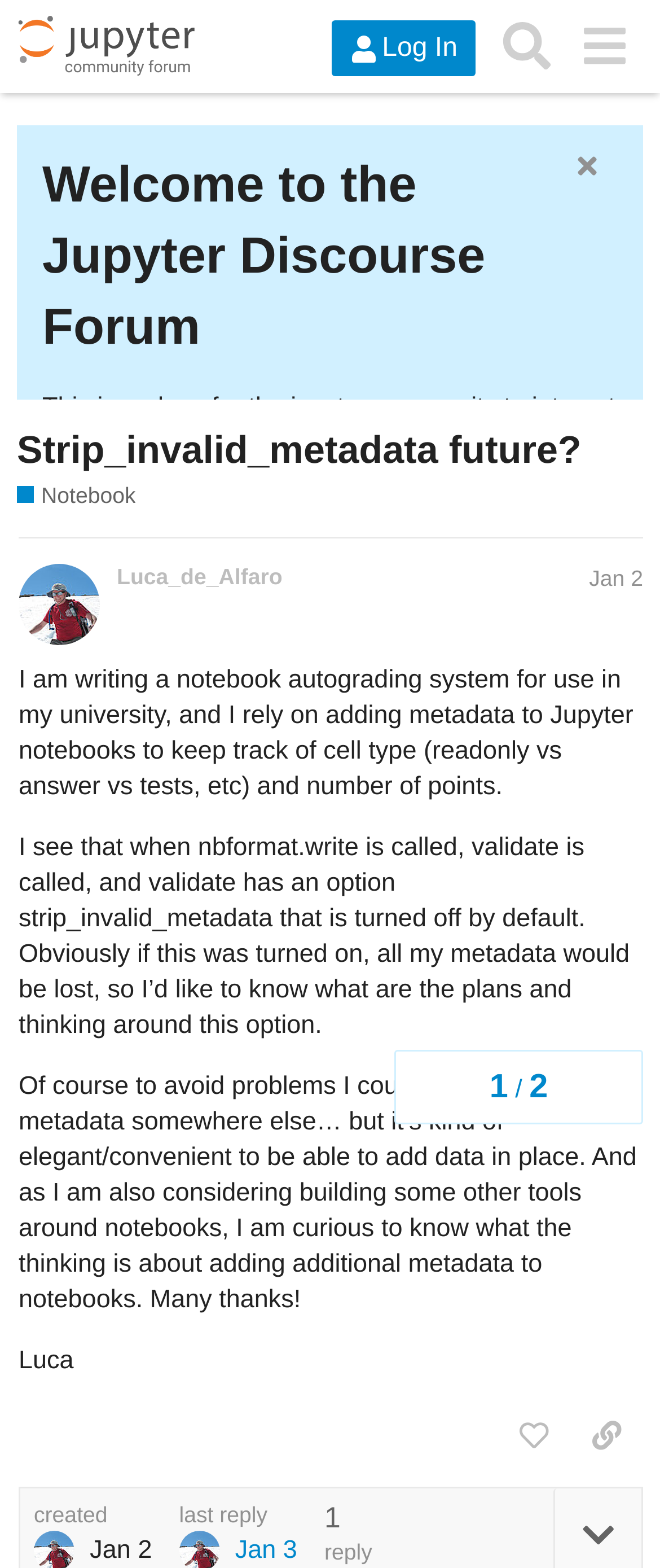How many channels are mentioned?
Look at the screenshot and respond with one word or a short phrase.

None